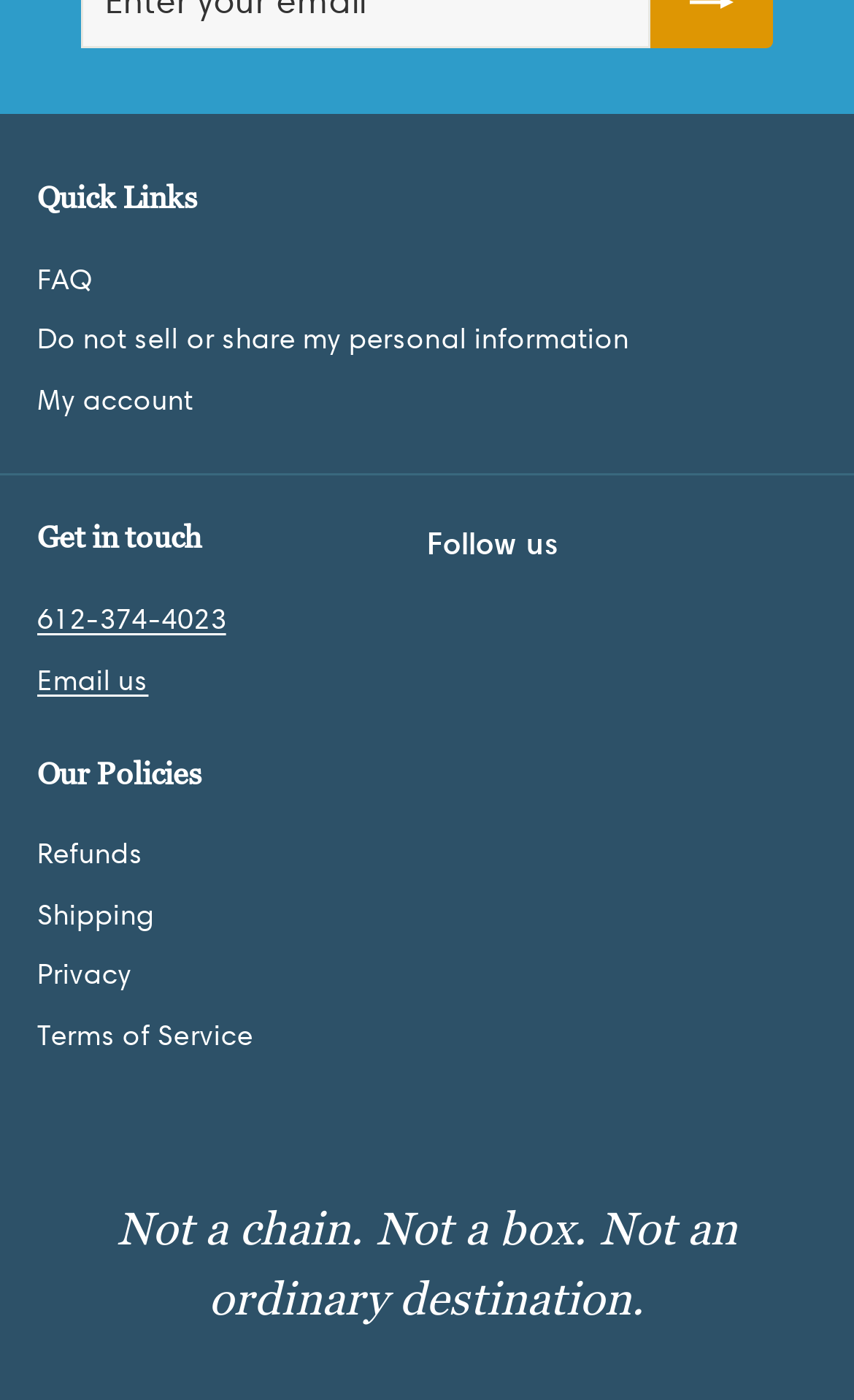What is the phrase below the quick links?
Please describe in detail the information shown in the image to answer the question.

The phrase 'Not a chain. Not a box. Not an ordinary destination.' is located below the quick links, which is a static text element at the bottom of the webpage.